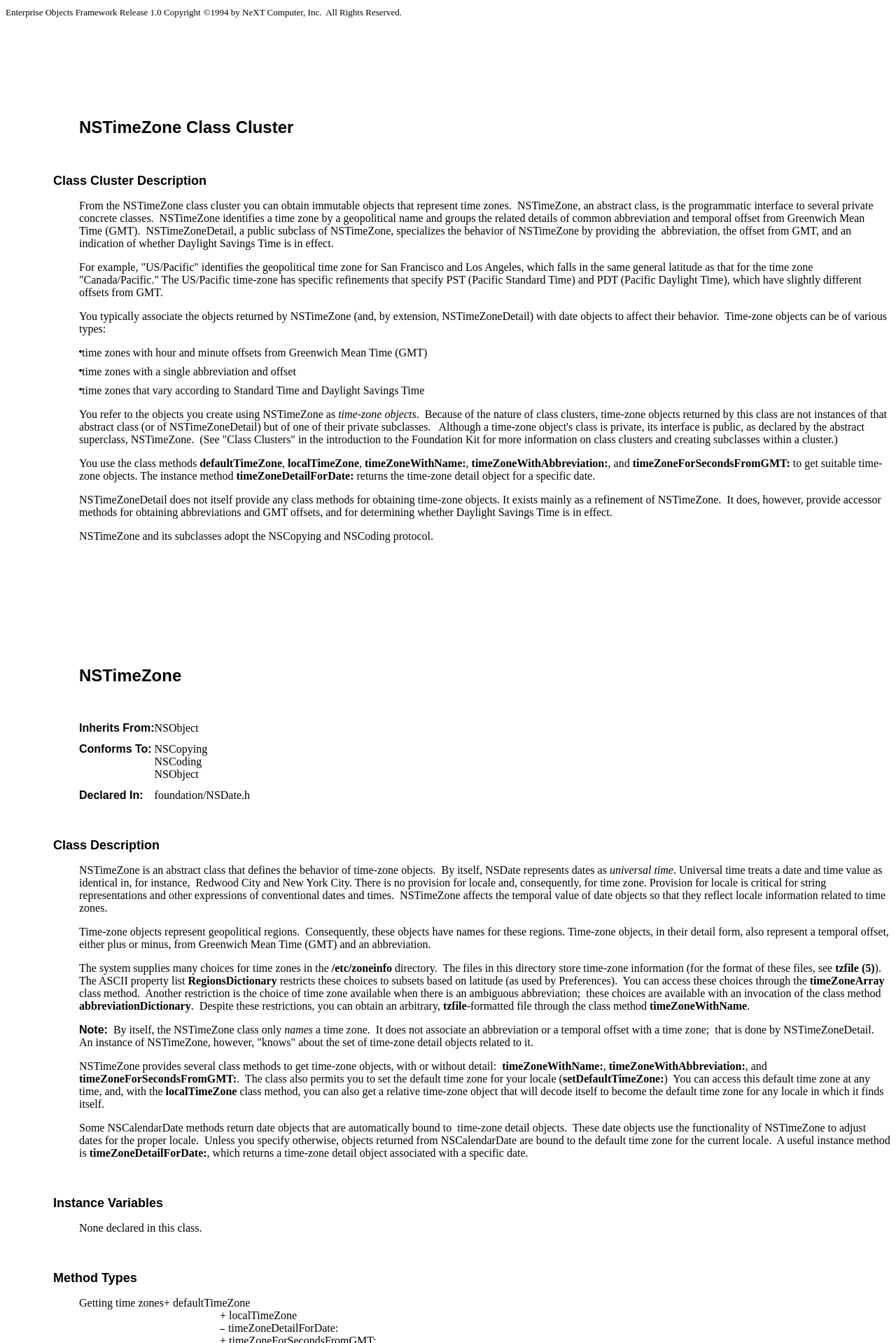What is the function of timeZoneWithName: class method?
Please provide a single word or phrase answer based on the image.

To get a time-zone object